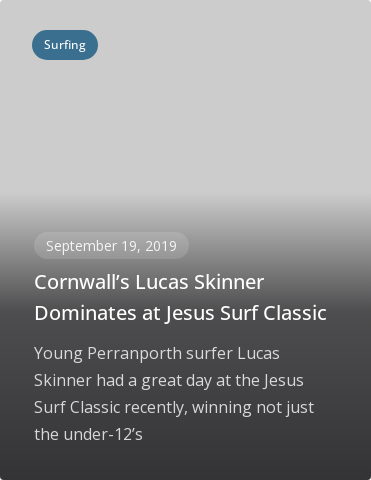Write a descriptive caption for the image, covering all notable aspects.

The image showcases a dynamic surf competition, highlighting the prowess of young surfer Lucas Skinner. Captured during the Jesus Surf Classic on September 19, 2019, Skinner, a talented surfer from Perranporth, achieved notable success by not only competing but excelling in the under-12 category. The event emphasizes the spirit of youth and talent in the surfing community, reflecting the enthusiasm of local athletes. The scene encapsulates the excitement and competitive nature of the sport, celebrating the achievements of young surfers making their mark in Cornwall.